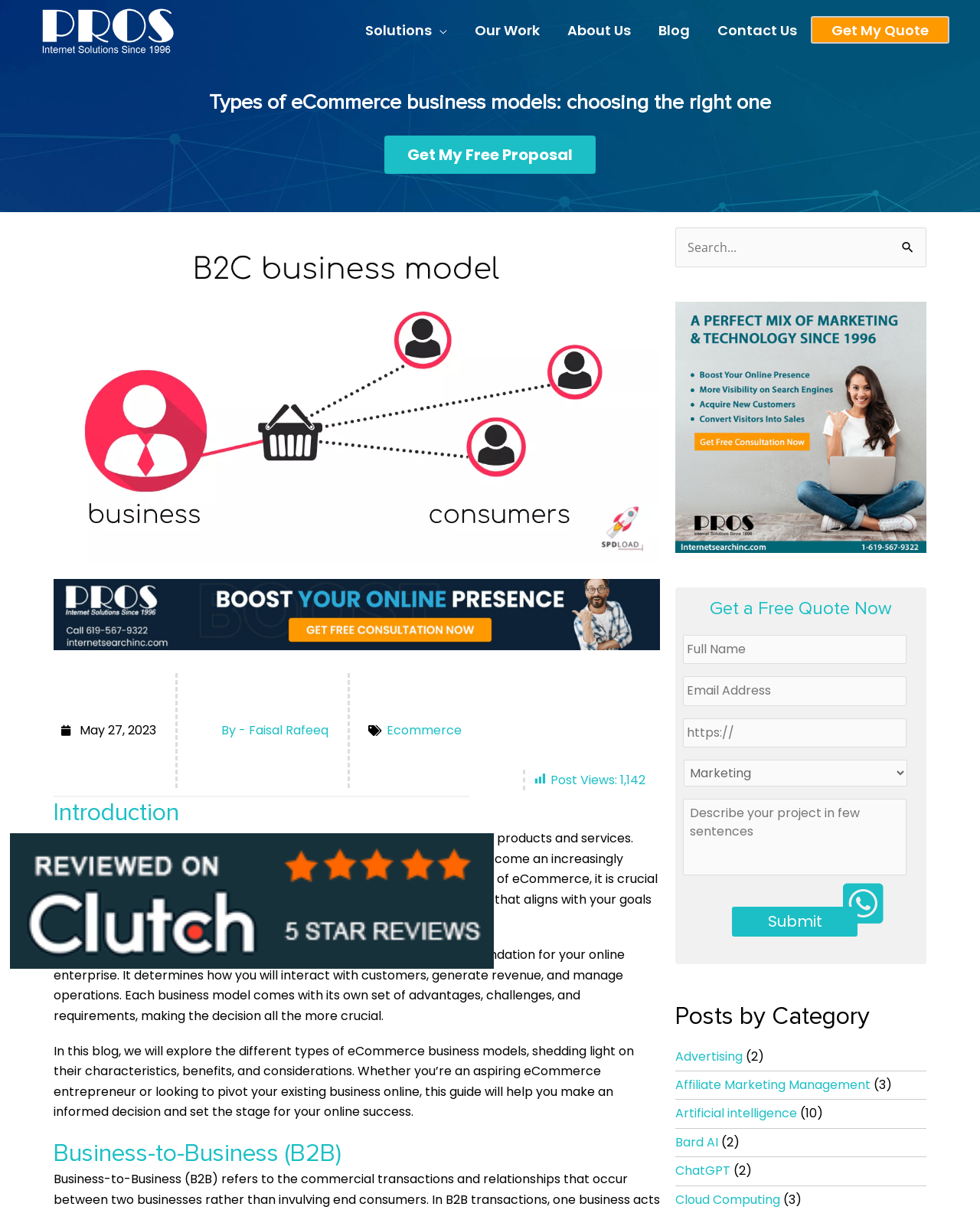Use the details in the image to answer the question thoroughly: 
What is the author of the blog post?

The author of the blog post is 'Faisal Rafeeq' which is indicated by the link 'Picture of Faisal Rafeeq By - Faisal Rafeeq' located at the middle of the webpage, with a bounding box coordinate of [0.2, 0.556, 0.335, 0.651].